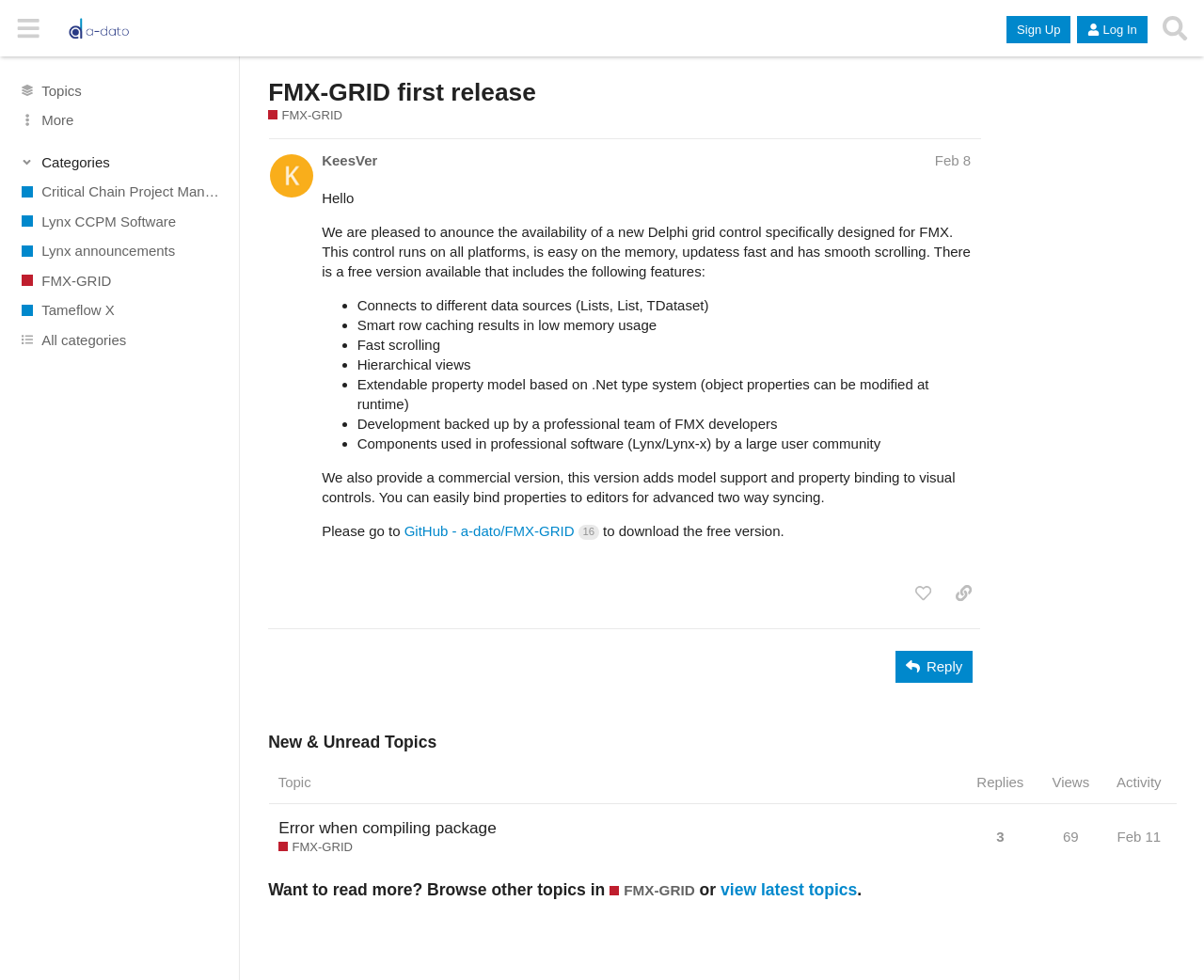Identify the coordinates of the bounding box for the element that must be clicked to accomplish the instruction: "Search for topics".

[0.959, 0.008, 0.992, 0.049]